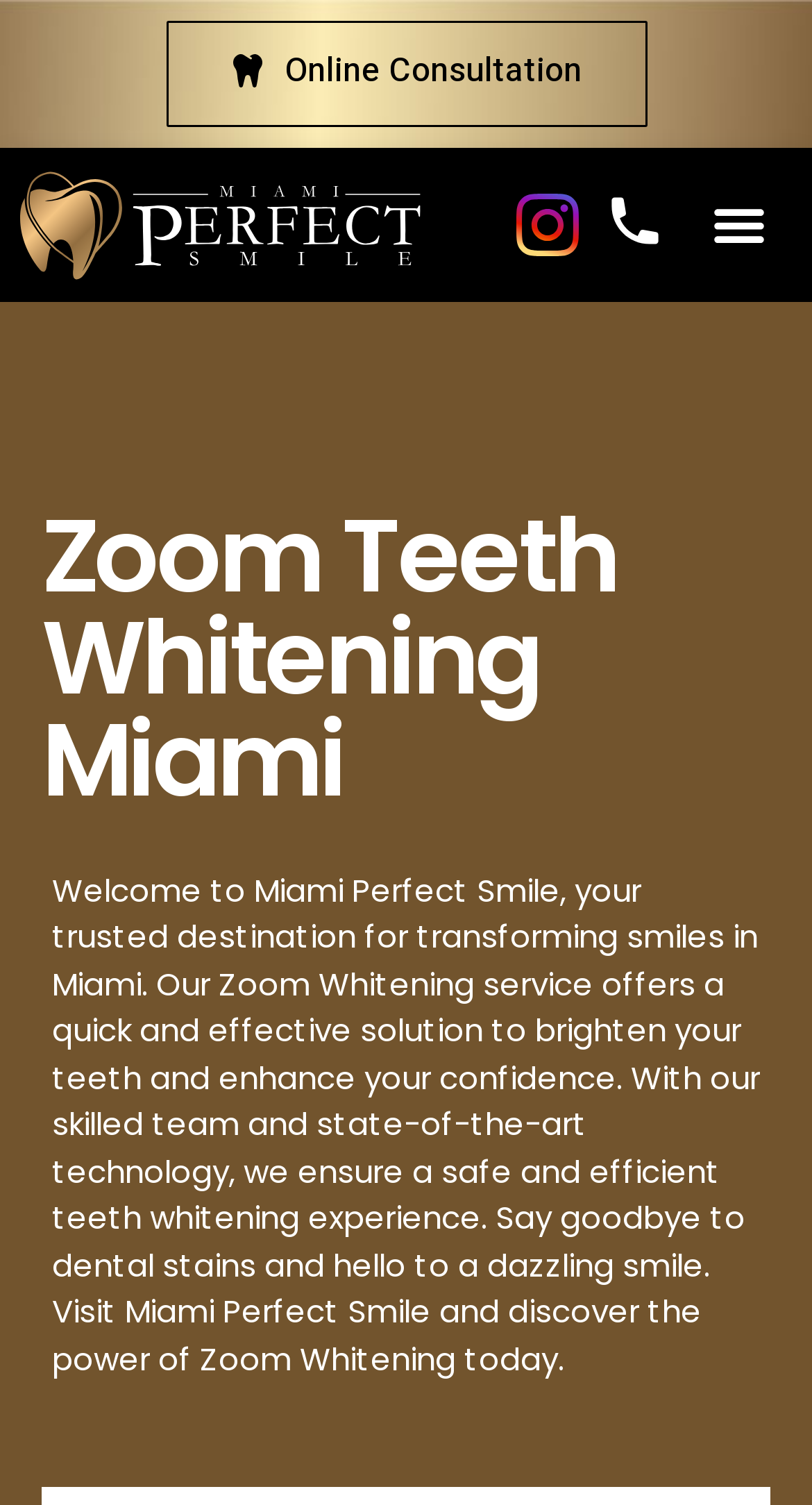What is the name of the dental clinic?
Refer to the screenshot and answer in one word or phrase.

Miami Perfect Smile